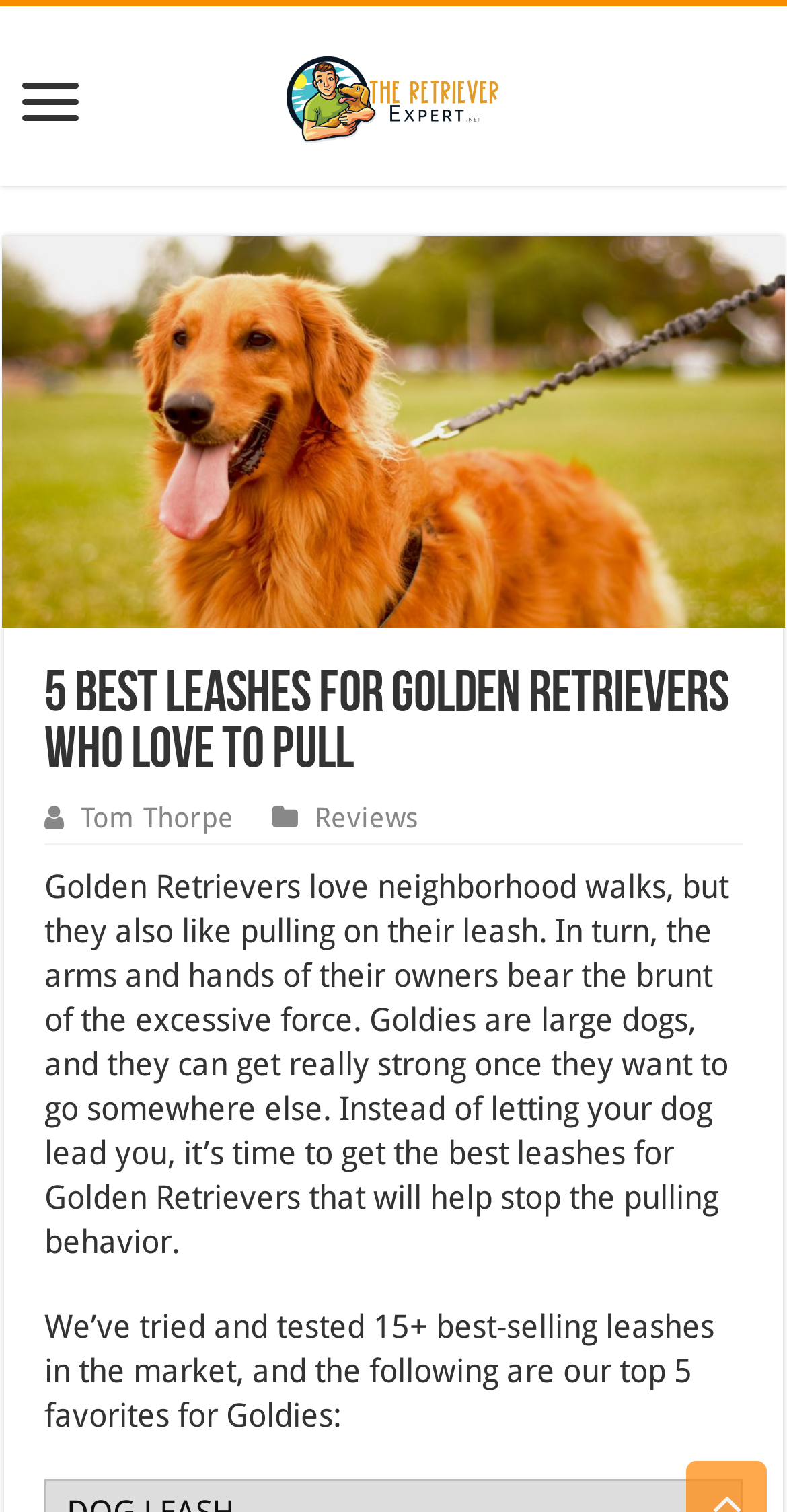Give the bounding box coordinates for the element described by: "Reviews".

[0.4, 0.53, 0.531, 0.551]